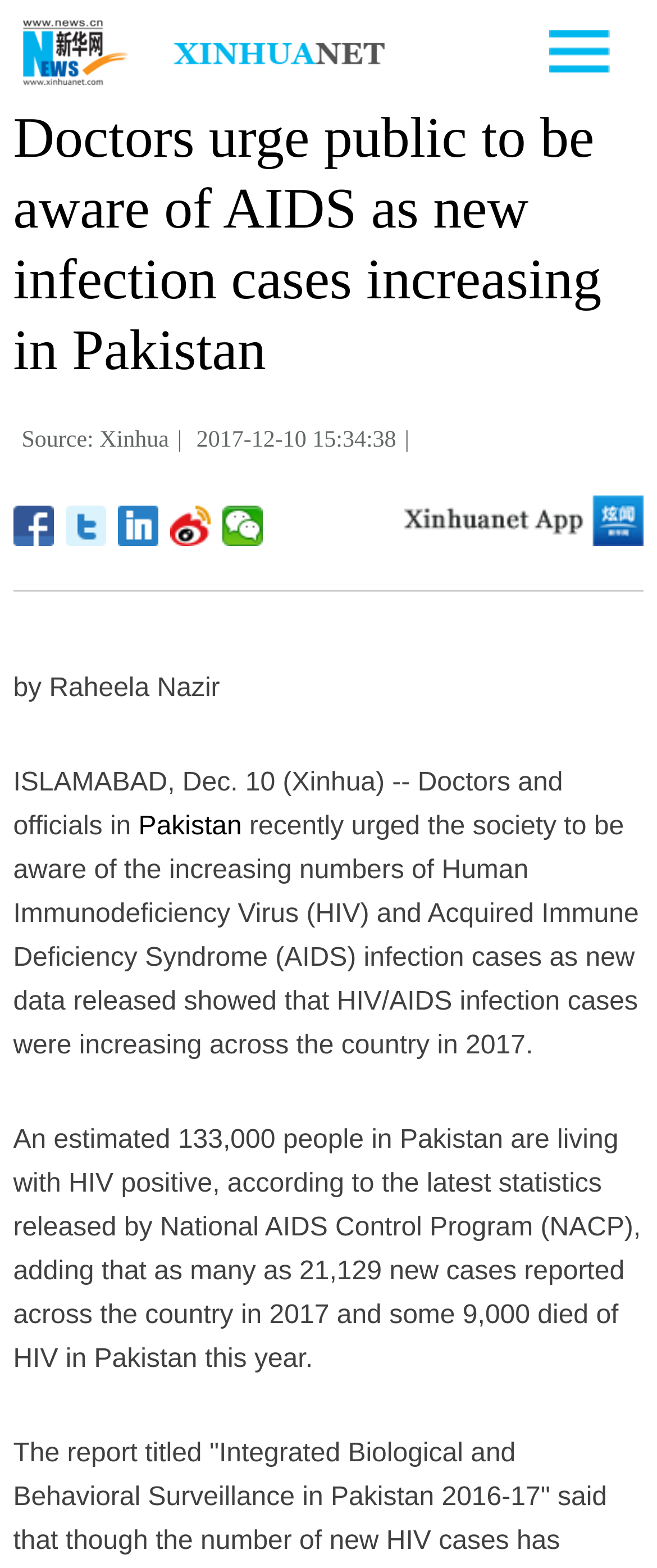Please find and give the text of the main heading on the webpage.

Doctors urge public to be aware of AIDS as new infection cases increasing in Pakistan